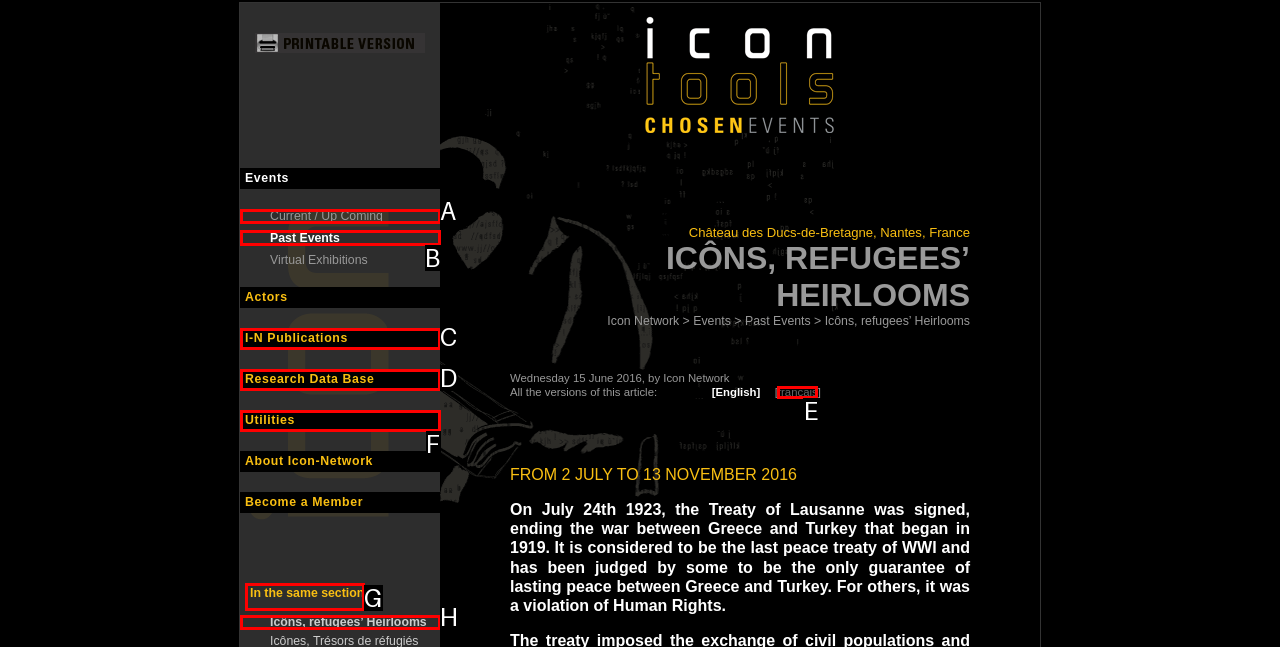Among the marked elements in the screenshot, which letter corresponds to the UI element needed for the task: Read the latest news?

None